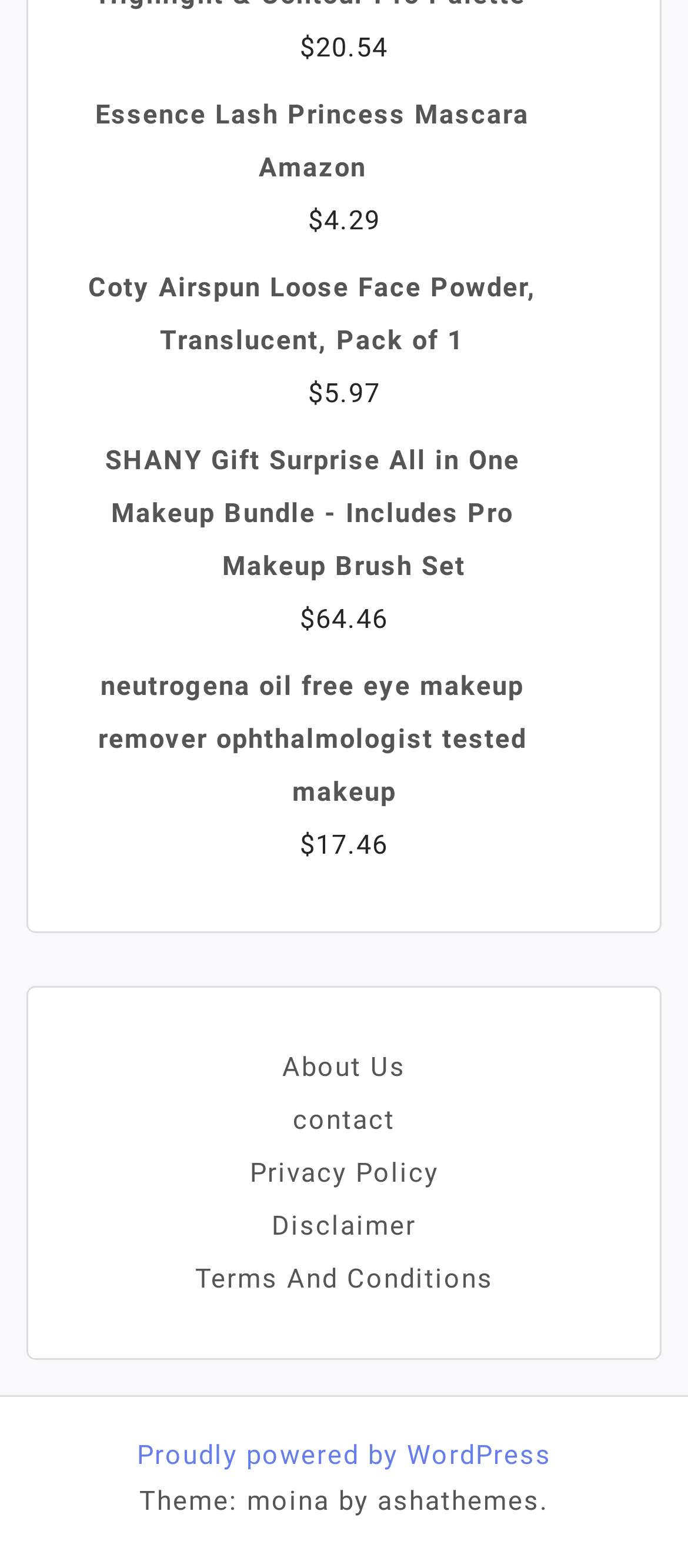Can you provide the bounding box coordinates for the element that should be clicked to implement the instruction: "Read the Privacy Policy"?

[0.363, 0.738, 0.637, 0.758]